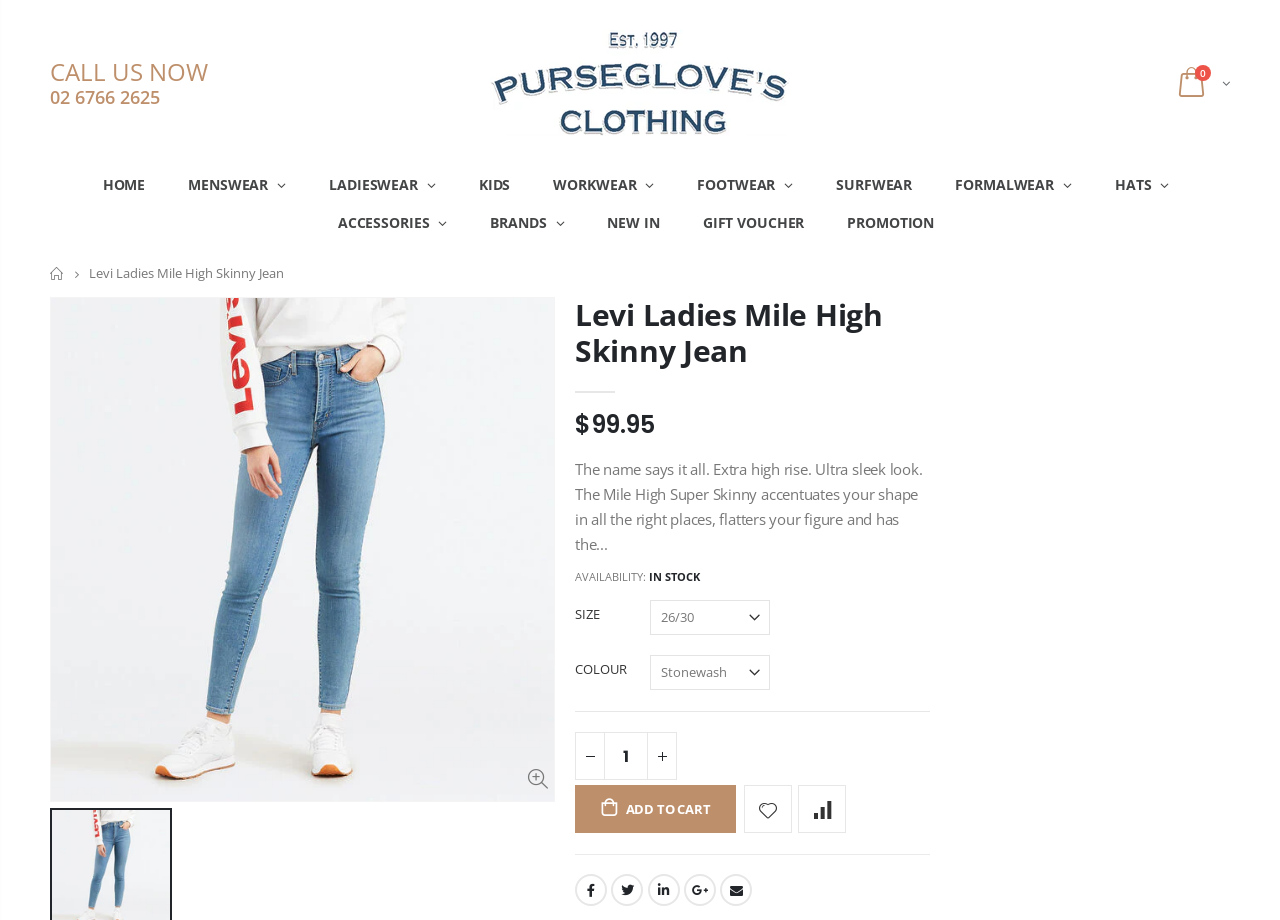Locate the bounding box coordinates of the clickable element to fulfill the following instruction: "Select a size". Provide the coordinates as four float numbers between 0 and 1 in the format [left, top, right, bottom].

[0.508, 0.653, 0.602, 0.691]